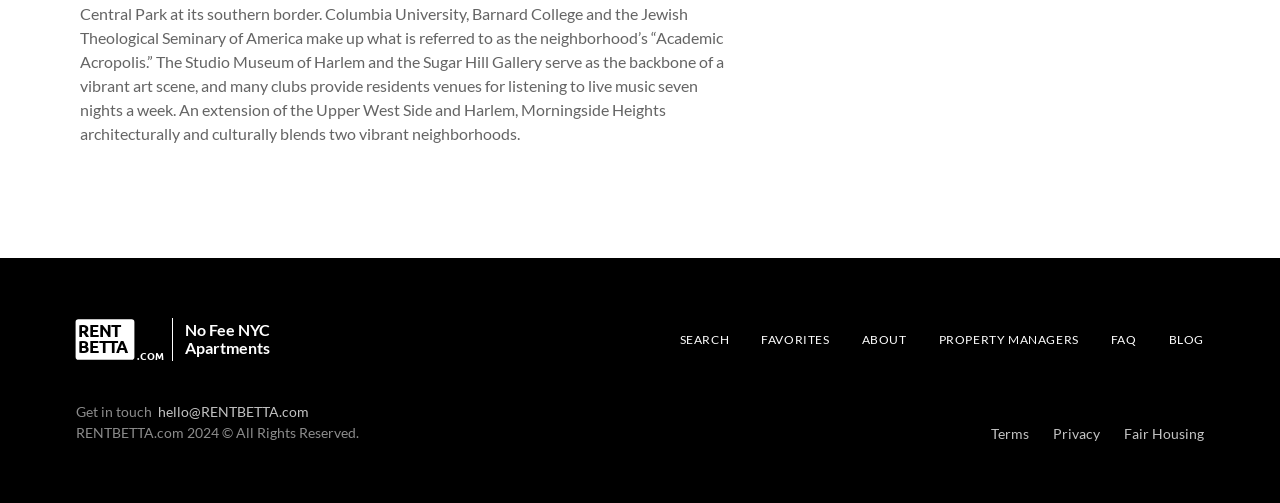Utilize the details in the image to thoroughly answer the following question: What are the main navigation links on the webpage?

The main navigation links can be found in the top-middle section of the webpage, which includes links to 'No Fee NYC Apartments', 'SEARCH', 'FAVORITES', 'ABOUT', 'PROPERTY MANAGERS', 'FAQ', and 'BLOG'.